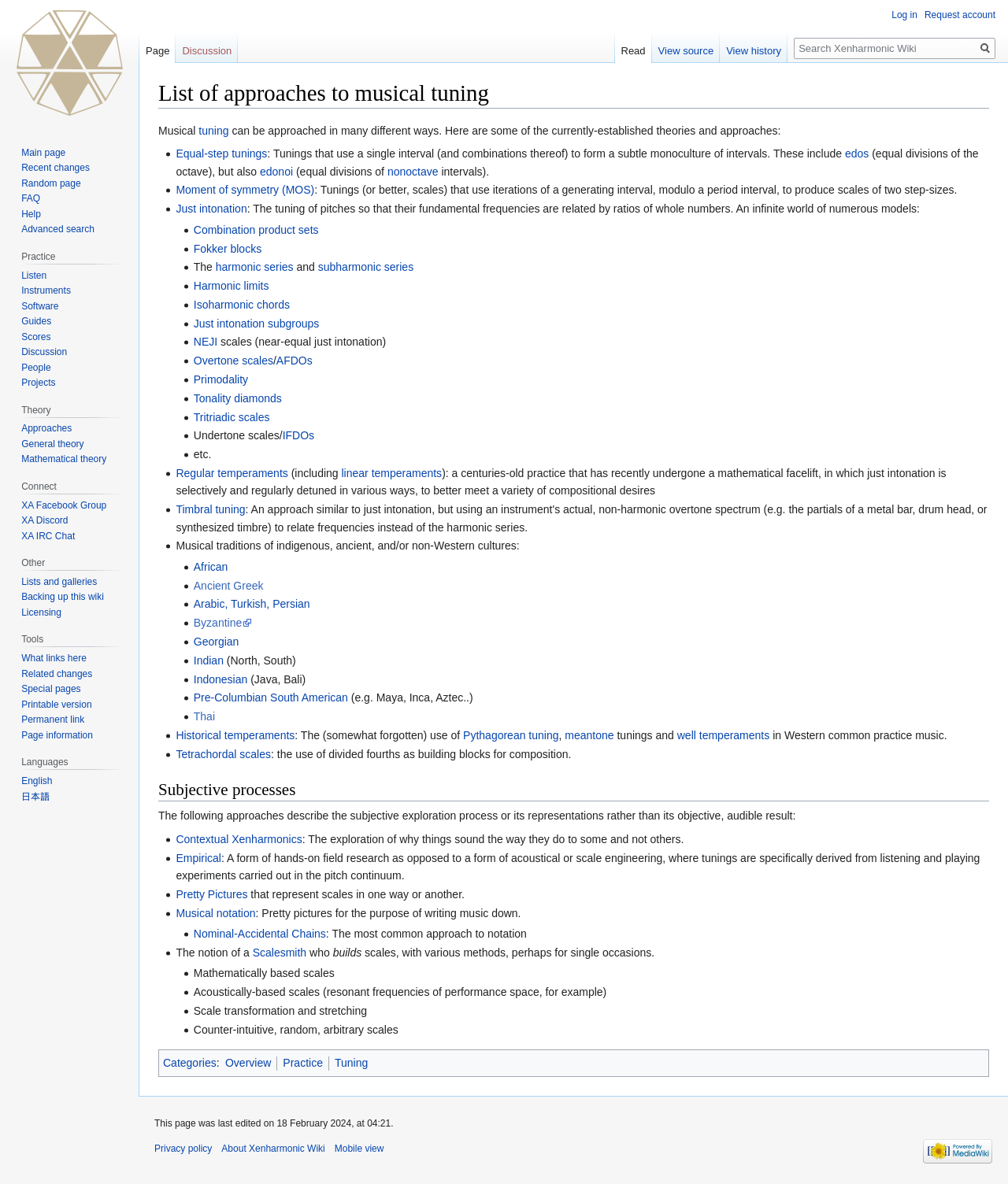Please respond to the question with a concise word or phrase:
What is equal-step tuning?

Tuning that uses a single interval